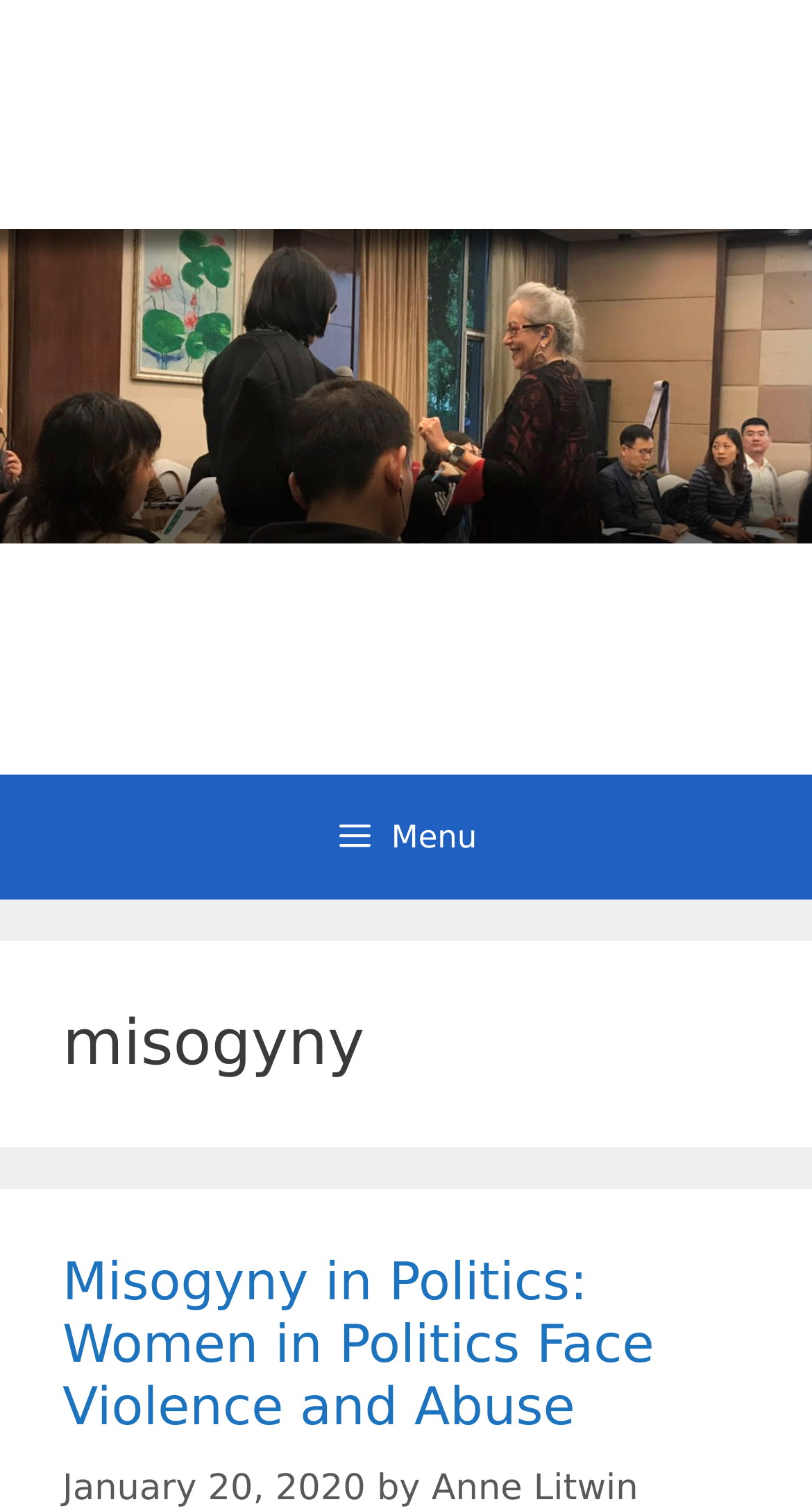Please reply to the following question with a single word or a short phrase:
Who is the author of the article?

Anne Litwin